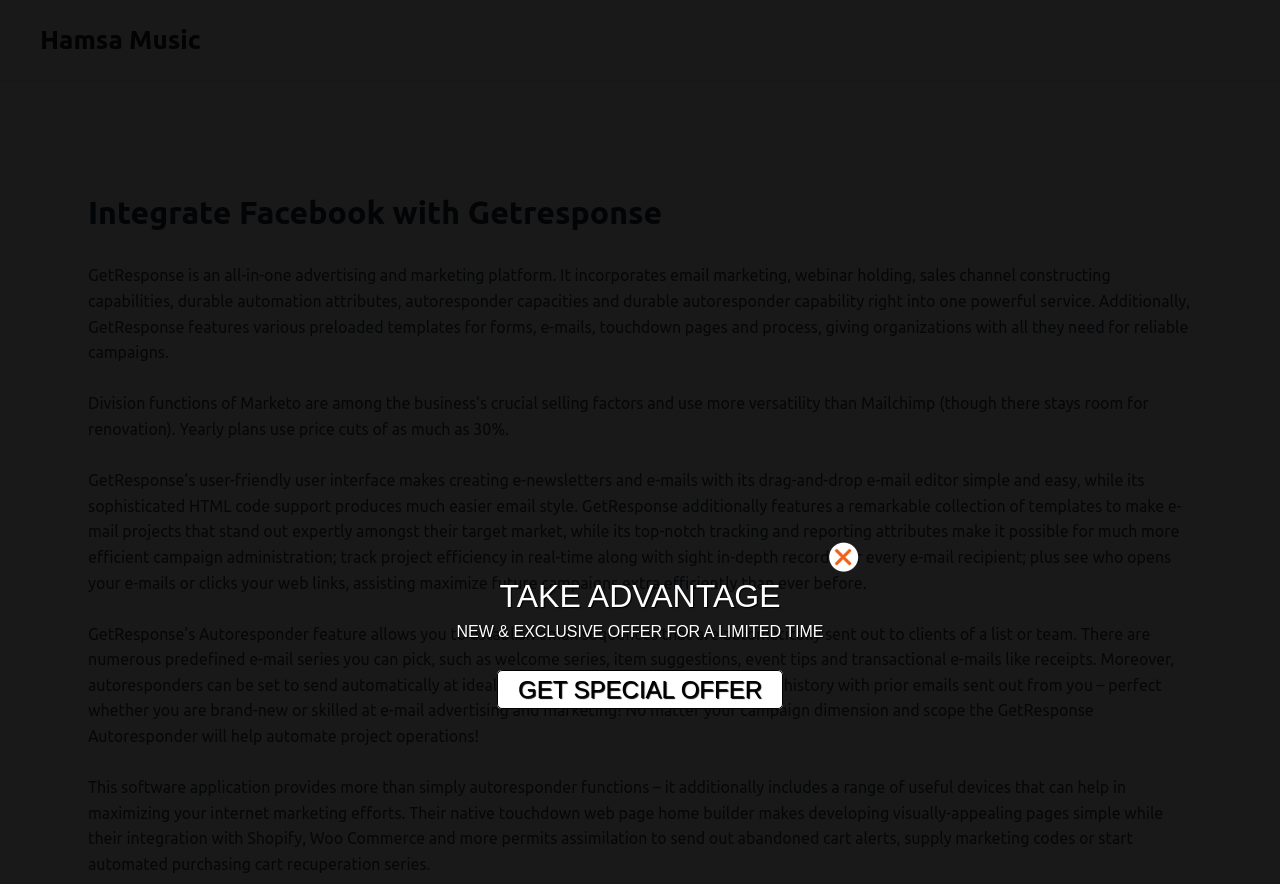What can be integrated with GetResponse?
Relying on the image, give a concise answer in one word or a brief phrase.

Shopify, Woo Commerce